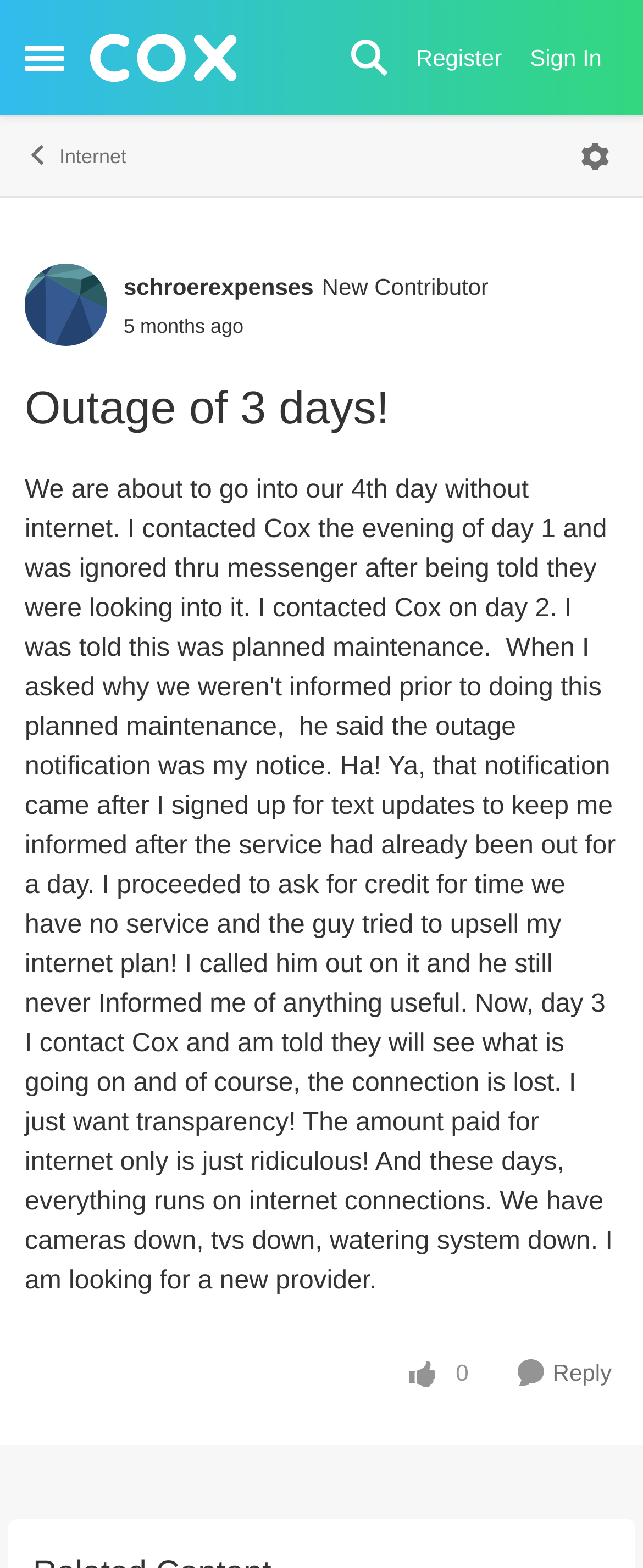Is the search function available on the webpage?
Please craft a detailed and exhaustive response to the question.

I found the search function by looking at the button element with the text 'Search' at the top of the webpage, which suggests that users can search for content on the website.